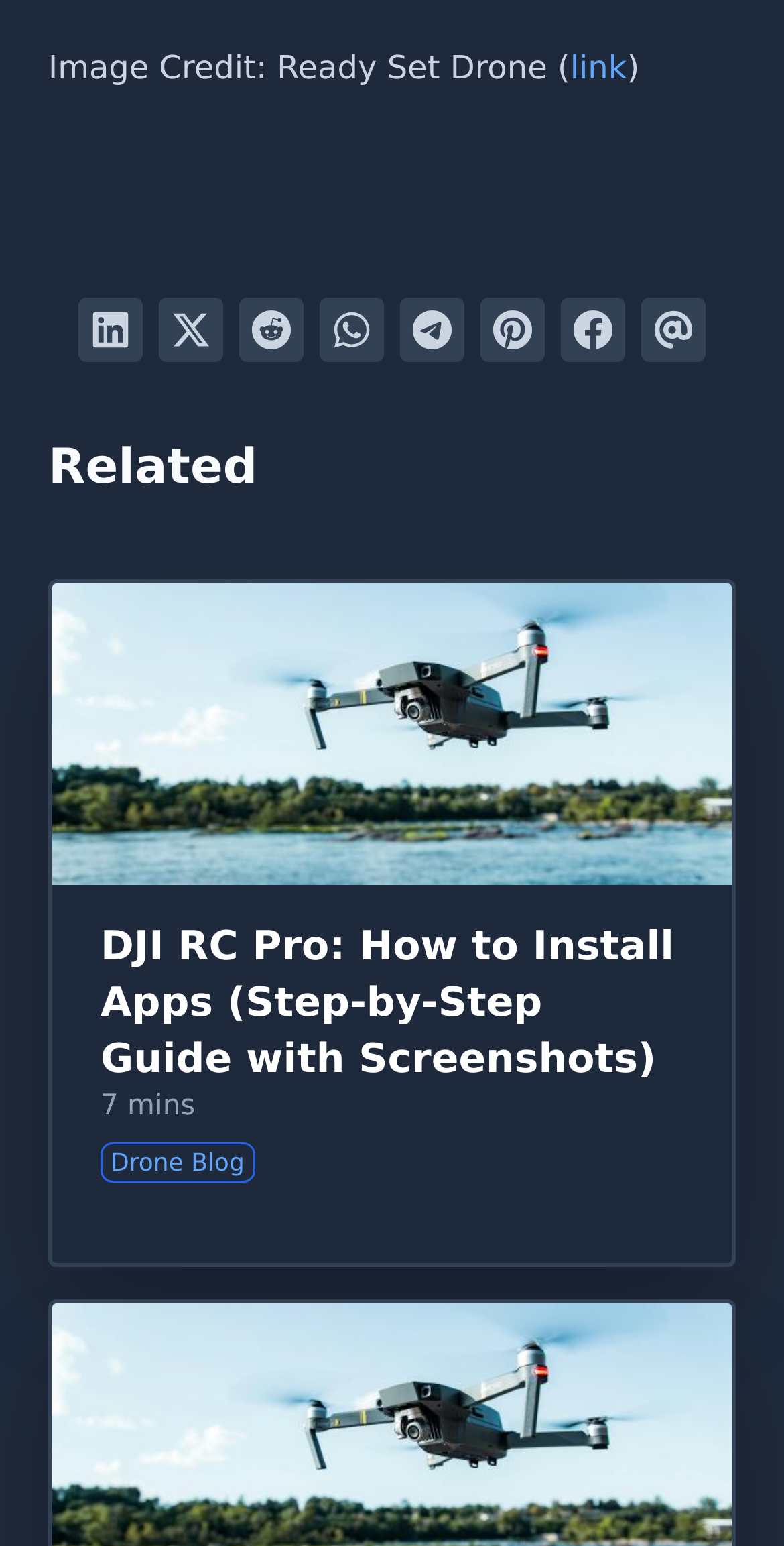Using the description "Drone Blog", locate and provide the bounding box of the UI element.

[0.128, 0.739, 0.325, 0.765]